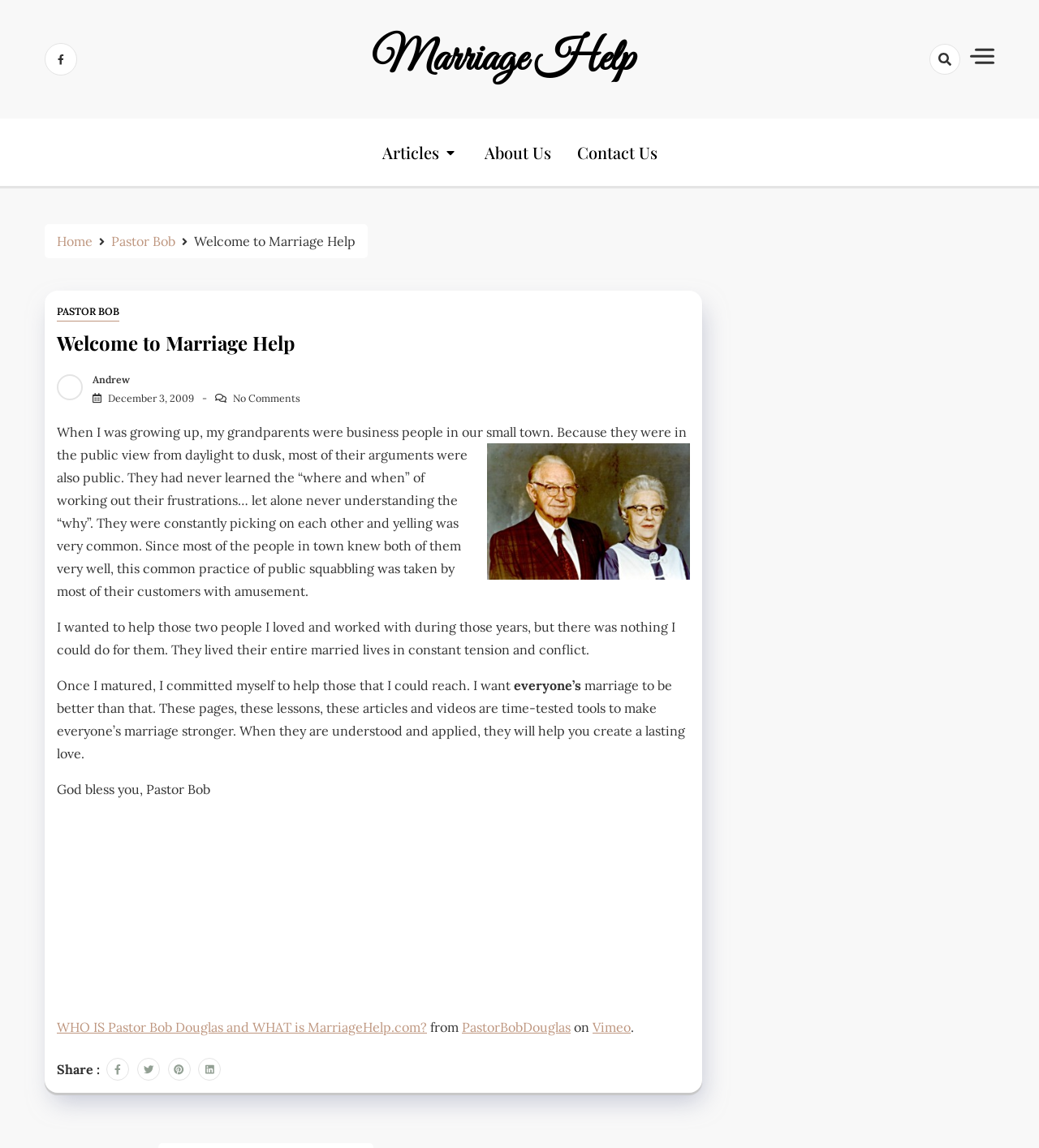Locate the bounding box of the UI element defined by this description: "Home". The coordinates should be given as four float numbers between 0 and 1, formatted as [left, top, right, bottom].

[0.055, 0.203, 0.089, 0.217]